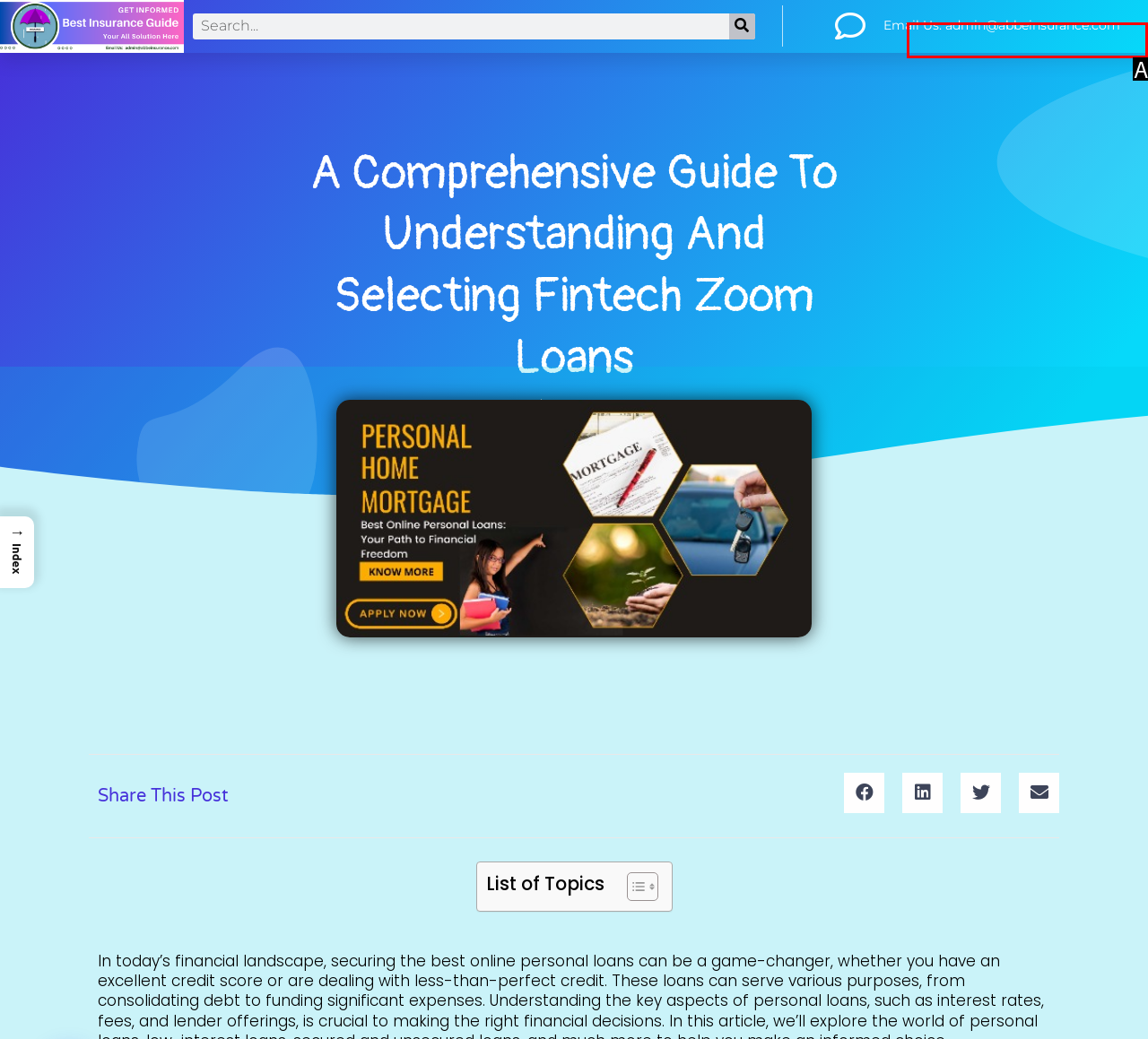Determine the HTML element that best matches this description: Email Us: admin@abbeinsurance.com from the given choices. Respond with the corresponding letter.

A